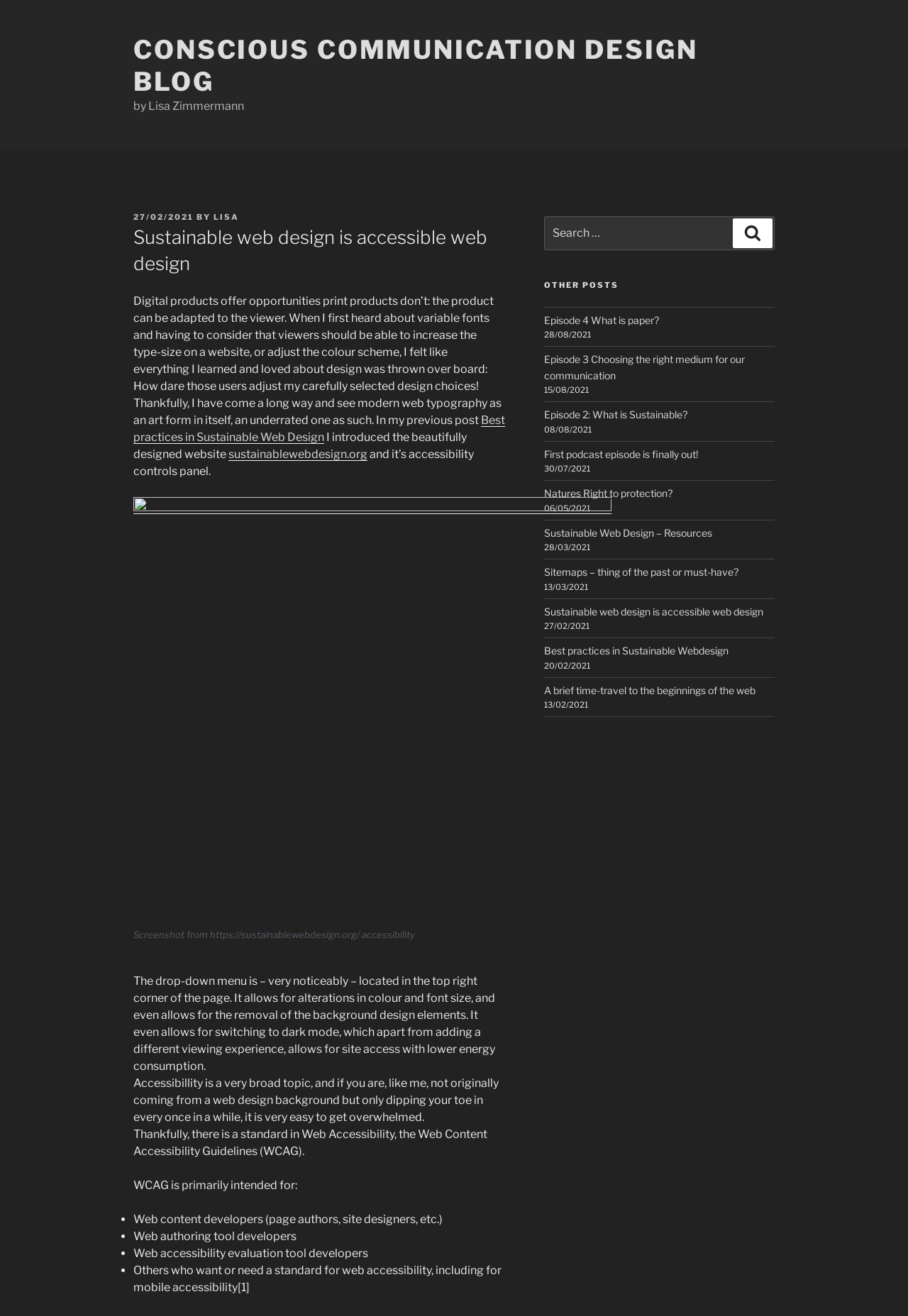Can you give a comprehensive explanation to the question given the content of the image?
What is the topic of the blog post?

The topic of the blog post is mentioned in the heading element 'Sustainable web design is accessible web design' and is also discussed throughout the post.